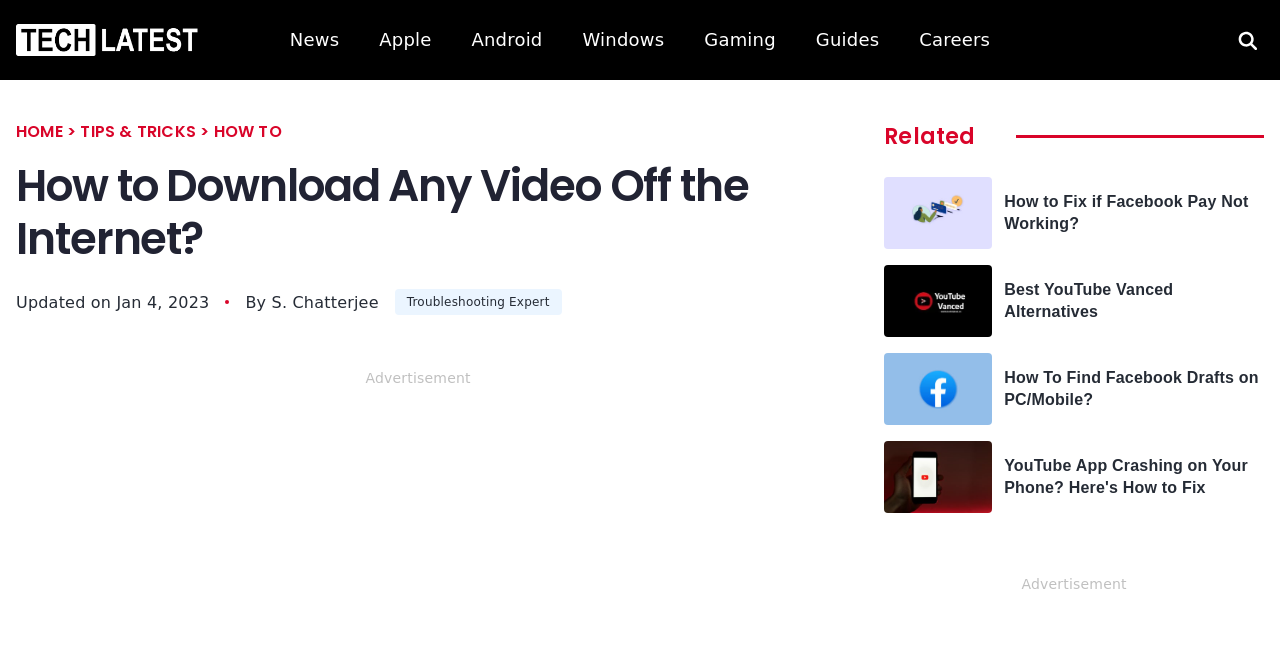Use a single word or phrase to respond to the question:
What is the topic of the related article with a Facebook logo?

Facebook Drafts